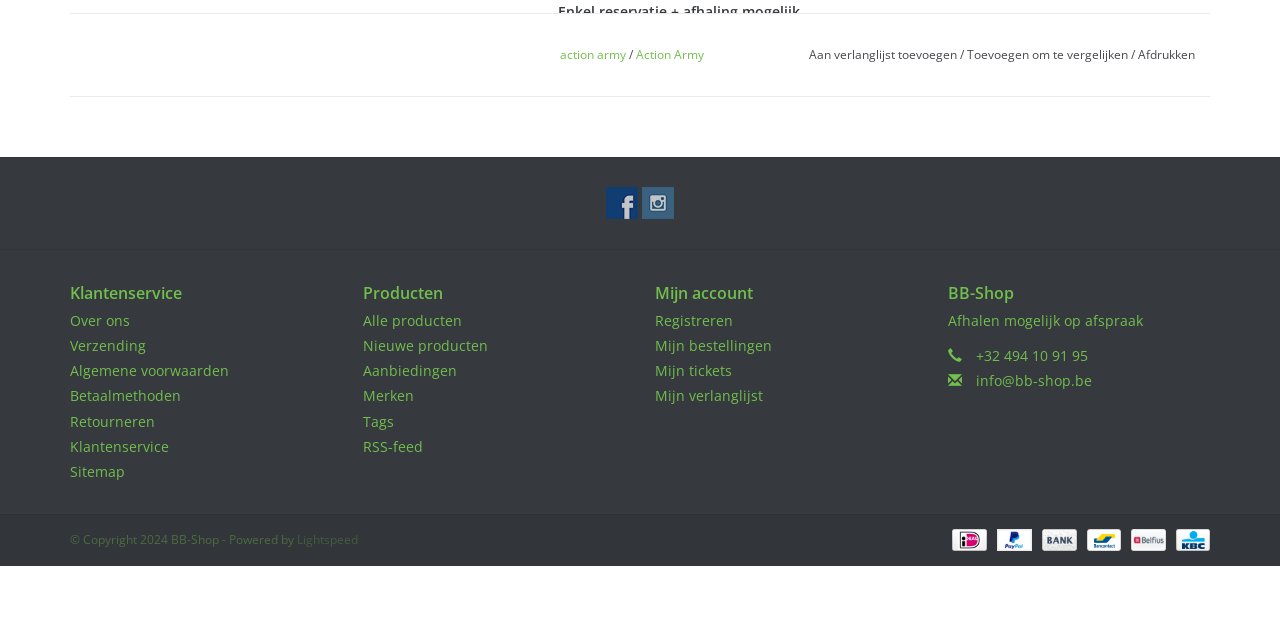Determine the bounding box coordinates of the UI element described below. Use the format (top-left x, top-left y, bottom-right x, bottom-right y) with floating point numbers between 0 and 1: Aan verlanglijst toevoegen

[0.632, 0.073, 0.748, 0.099]